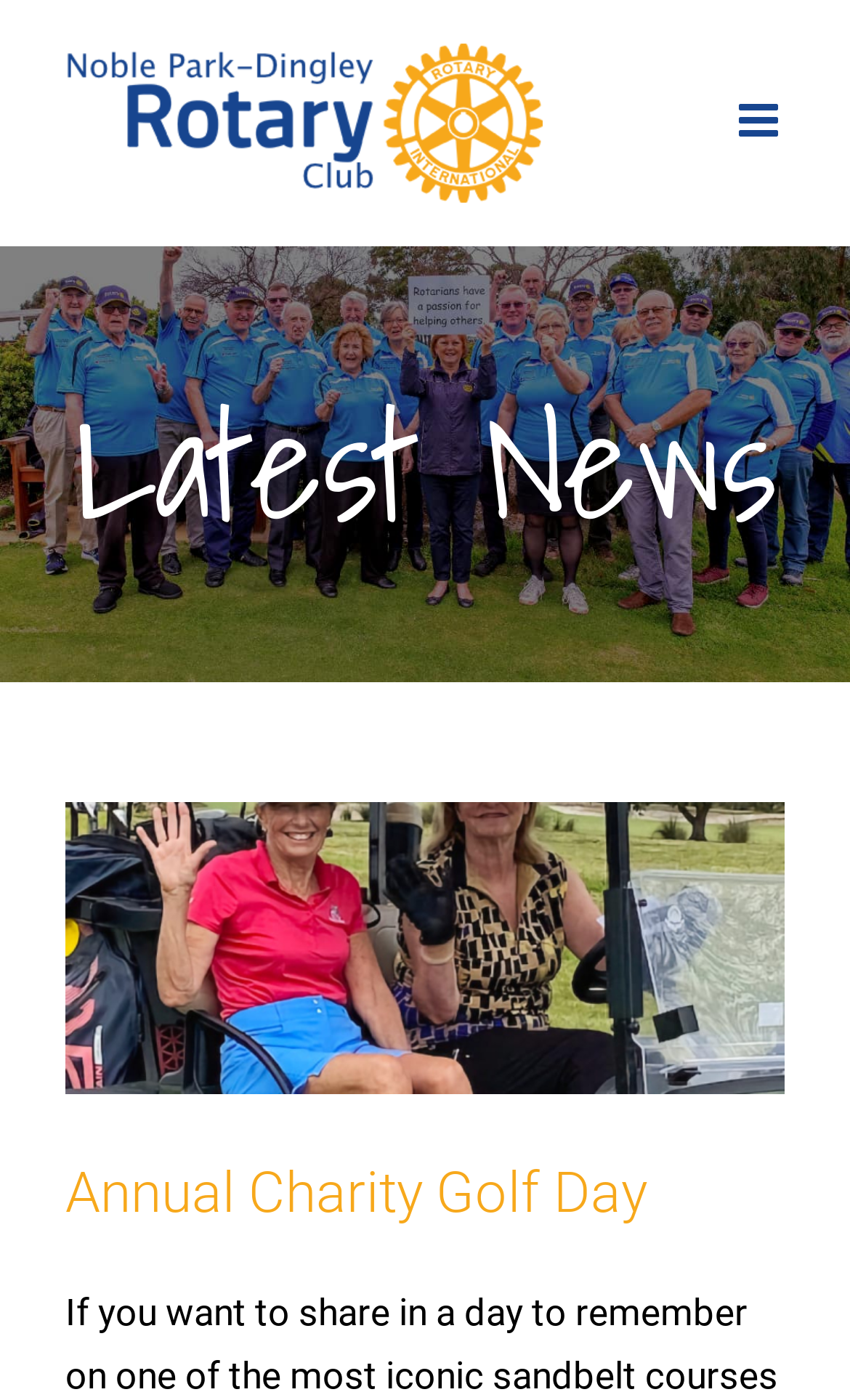Determine the bounding box of the UI component based on this description: "title="Search"". The bounding box coordinates should be four float values between 0 and 1, i.e., [left, top, right, bottom].

None